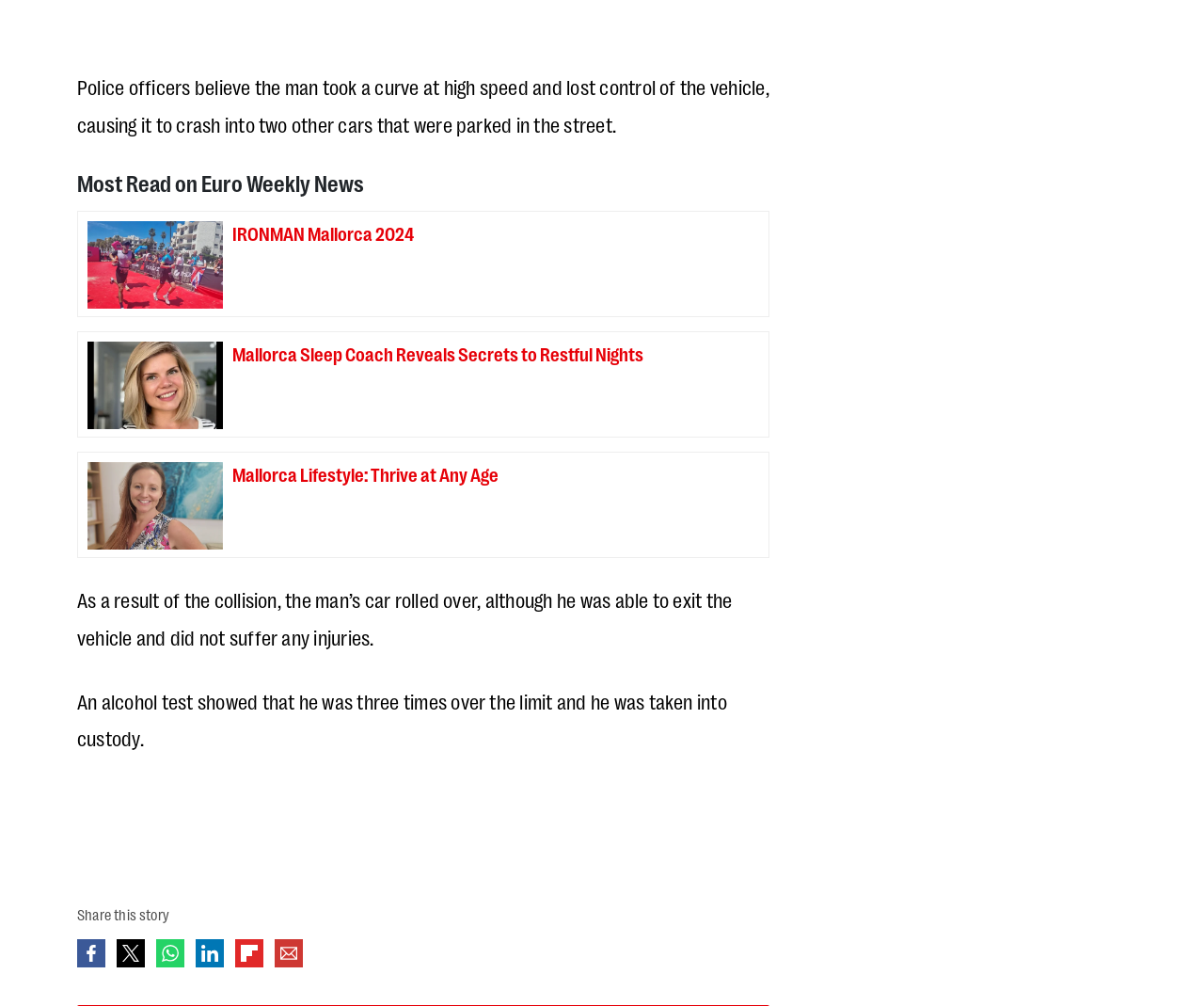Can you look at the image and give a comprehensive answer to the question:
How many times over the limit was the man's alcohol level?

I read the text that says 'An alcohol test showed that he was three times over the limit and he was taken into custody.' This indicates that the man's alcohol level was three times over the limit.